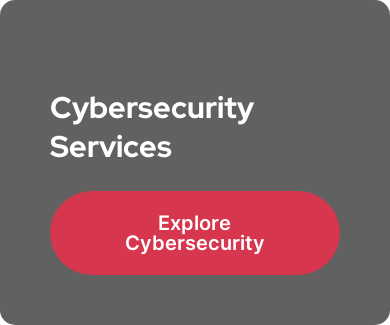Offer a detailed explanation of what is happening in the image.

The image showcases a visually striking section of a webpage dedicated to "Cybersecurity Services." The title prominently displayed reads "Cybersecurity Services" in bold, white text against a dark grey background, emphasizing its importance. Below the heading, there is a vibrant red button labeled "Explore Cybersecurity," inviting users to delve deeper into the offerings. This image is part of a larger layout aimed at providing information about various IT services, highlighting the significance of cybersecurity in today's digital landscape.